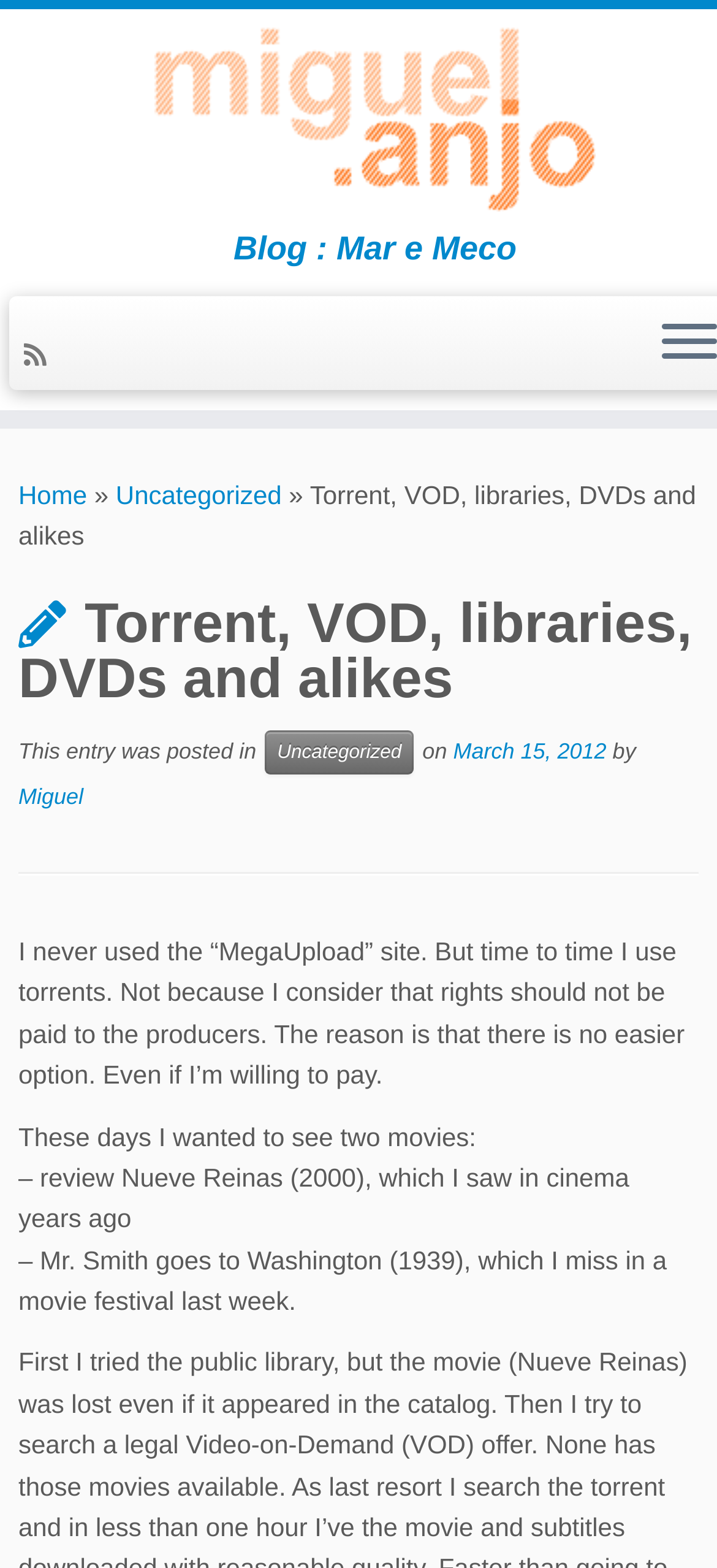What is the author of the blog post?
Based on the image, please offer an in-depth response to the question.

The author of the blog post can be found by looking at the text 'by' followed by a link 'Miguel' in the blog post section.